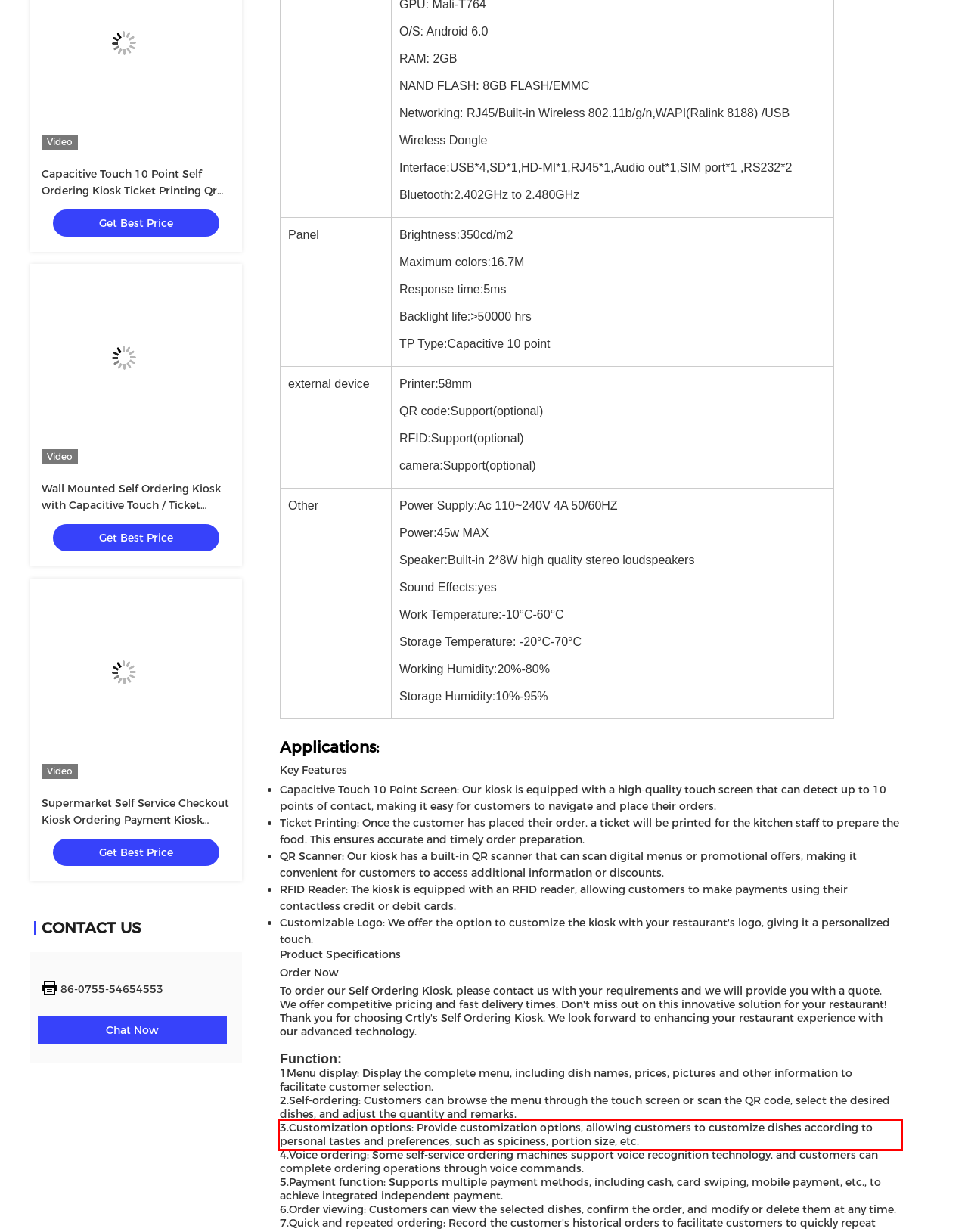Identify the text within the red bounding box on the webpage screenshot and generate the extracted text content.

3.Customization options: Provide customization options, allowing customers to customize dishes according to personal tastes and preferences, such as spiciness, portion size, etc.